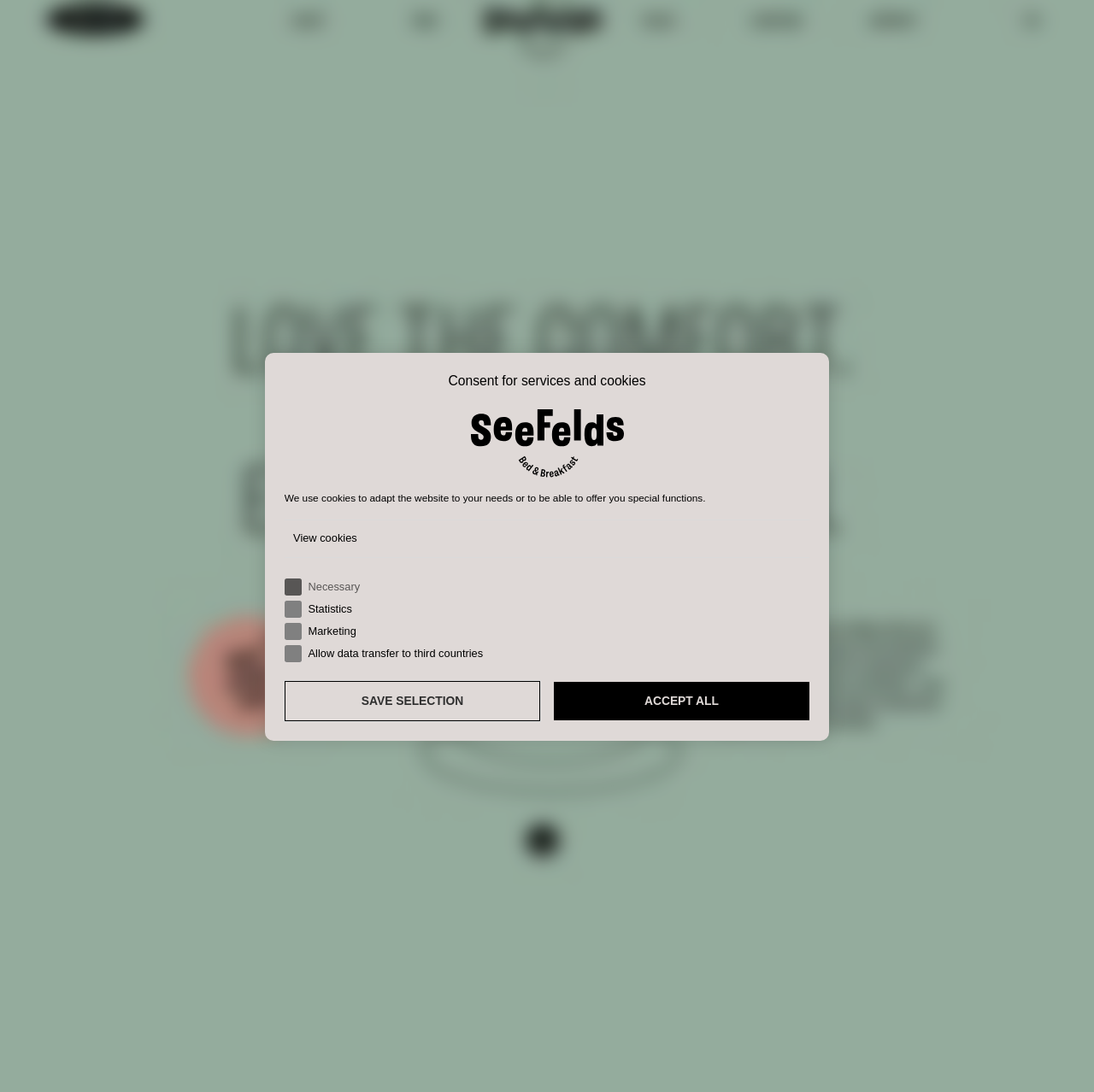Please determine the bounding box of the UI element that matches this description: black holes. The coordinates should be given as (top-left x, top-left y, bottom-right x, bottom-right y), with all values between 0 and 1.

None